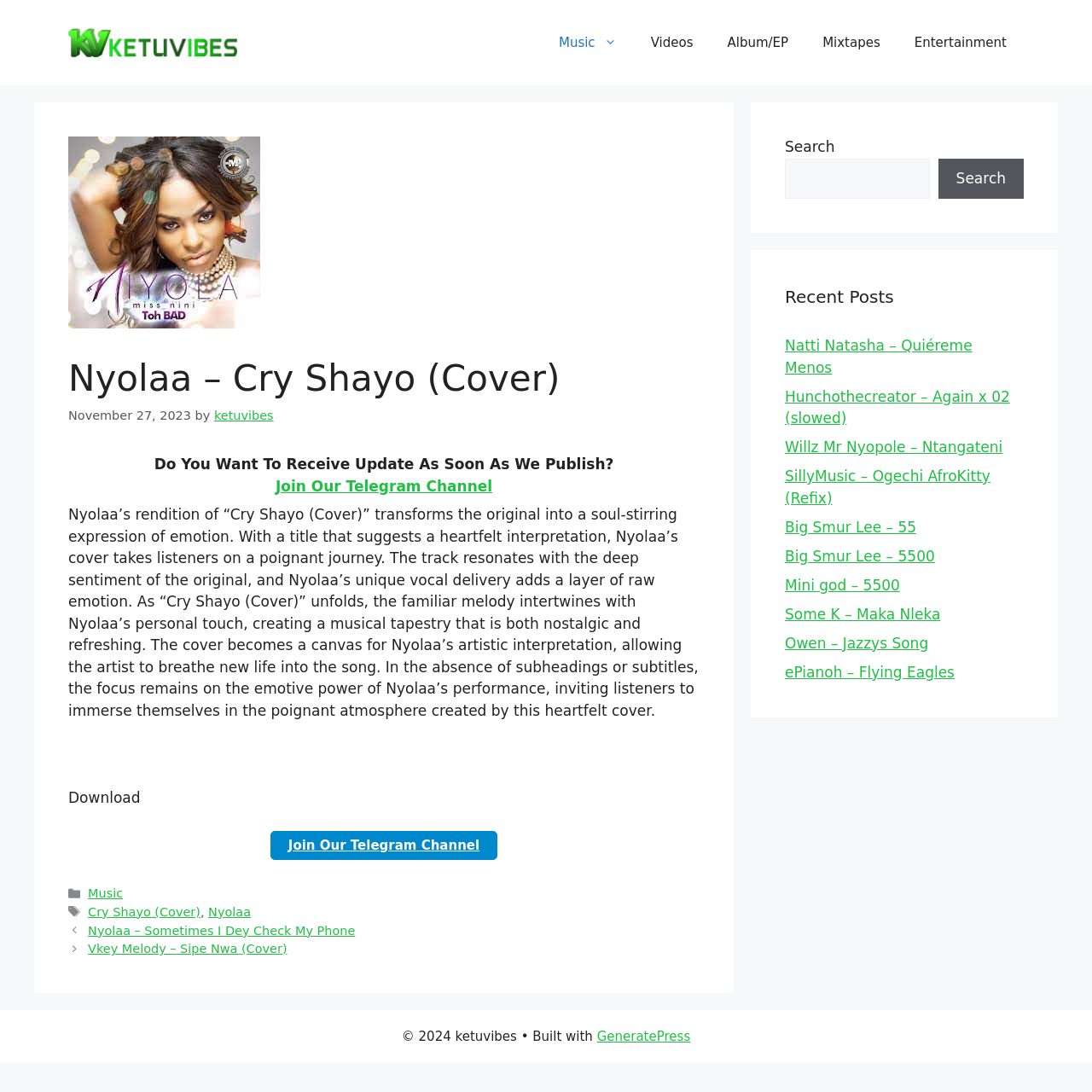Determine the bounding box coordinates of the clickable region to follow the instruction: "Check recent posts".

[0.719, 0.26, 0.938, 0.284]